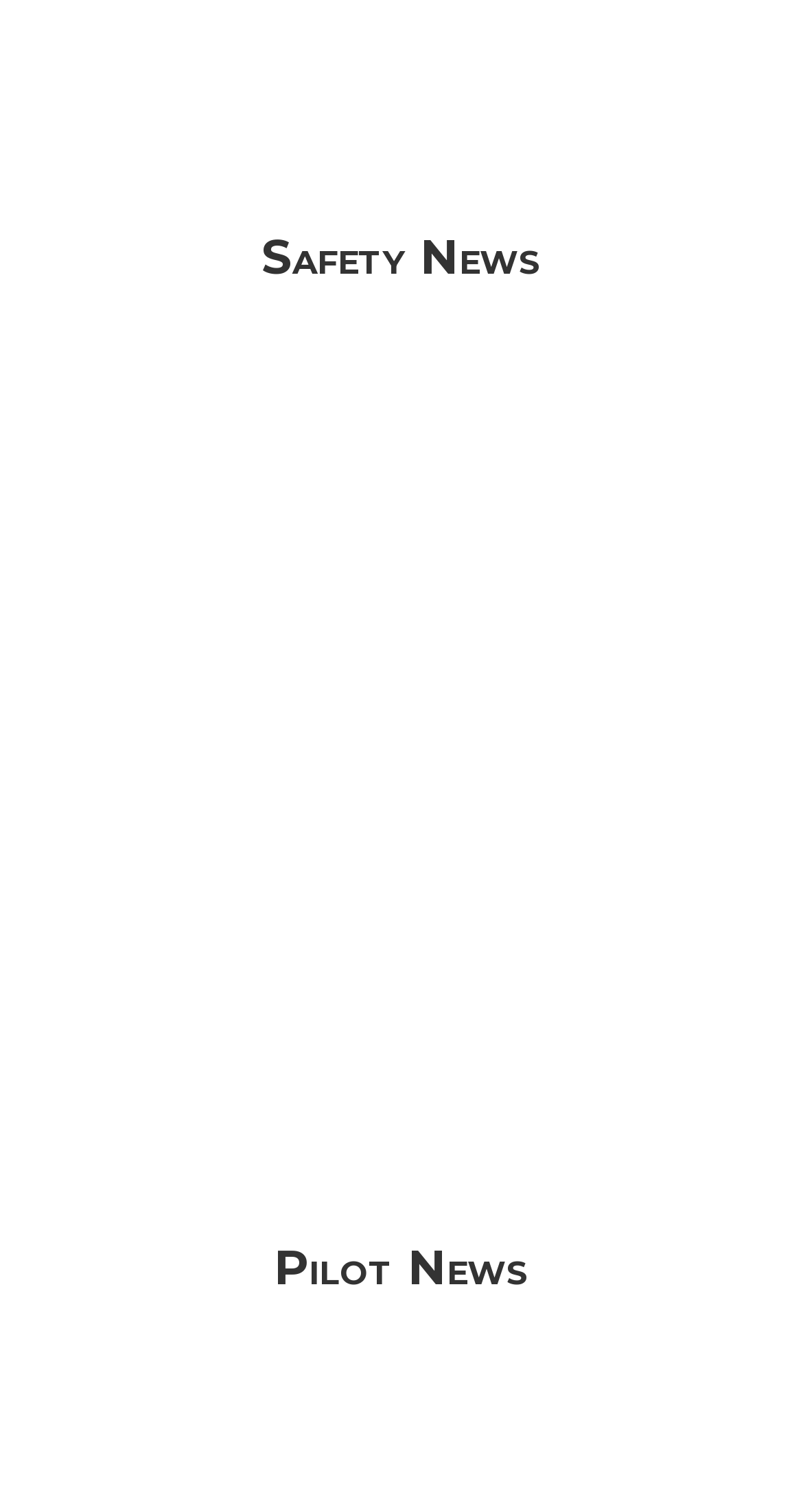Provide the bounding box coordinates for the specified HTML element described in this description: "Read More". The coordinates should be four float numbers ranging from 0 to 1, in the format [left, top, right, bottom].

[0.204, 0.538, 0.517, 0.593]